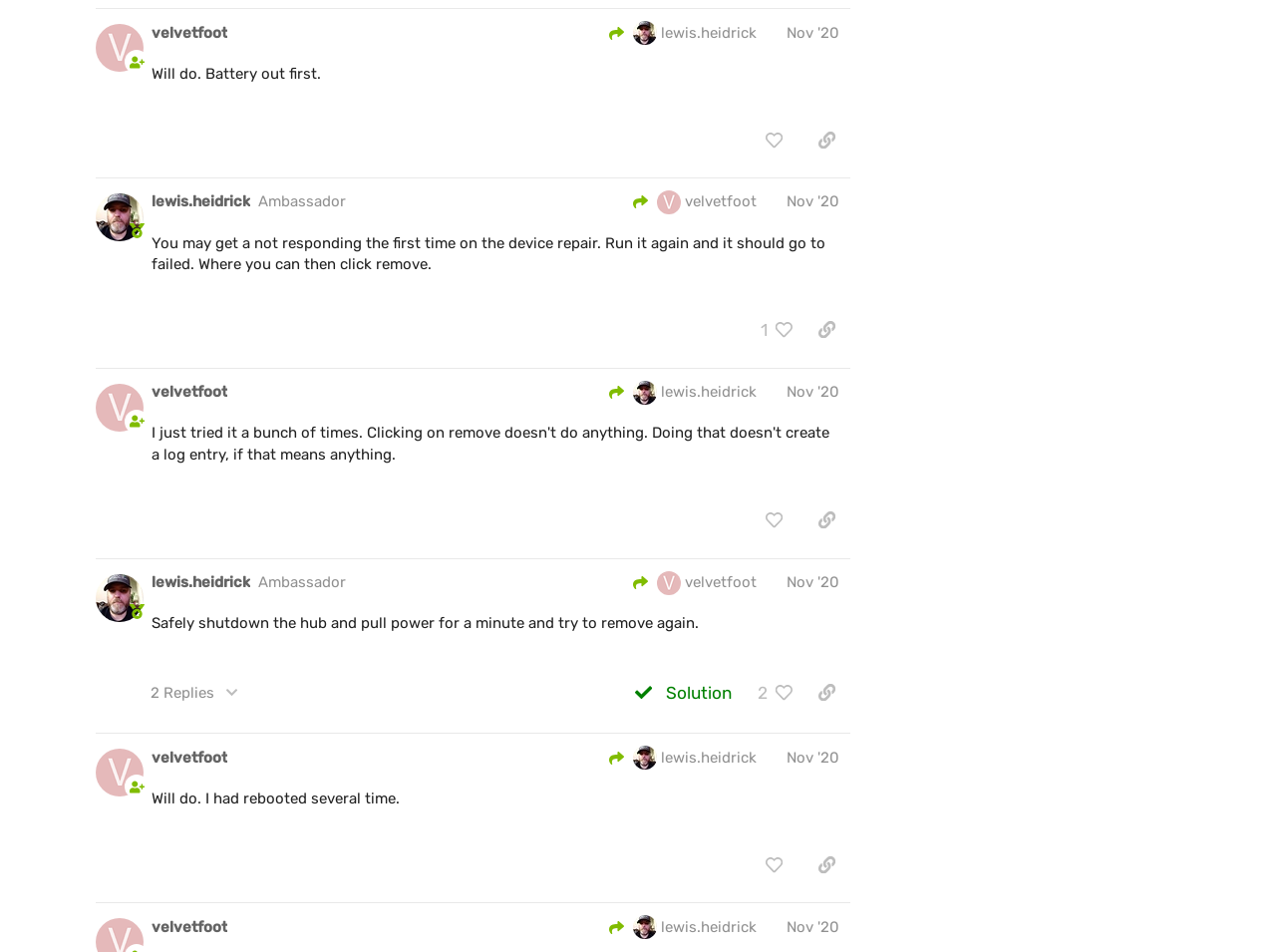Determine the coordinates of the bounding box that should be clicked to complete the instruction: "copy a link to this post to clipboard". The coordinates should be represented by four float numbers between 0 and 1: [left, top, right, bottom].

[0.63, 0.891, 0.666, 0.927]